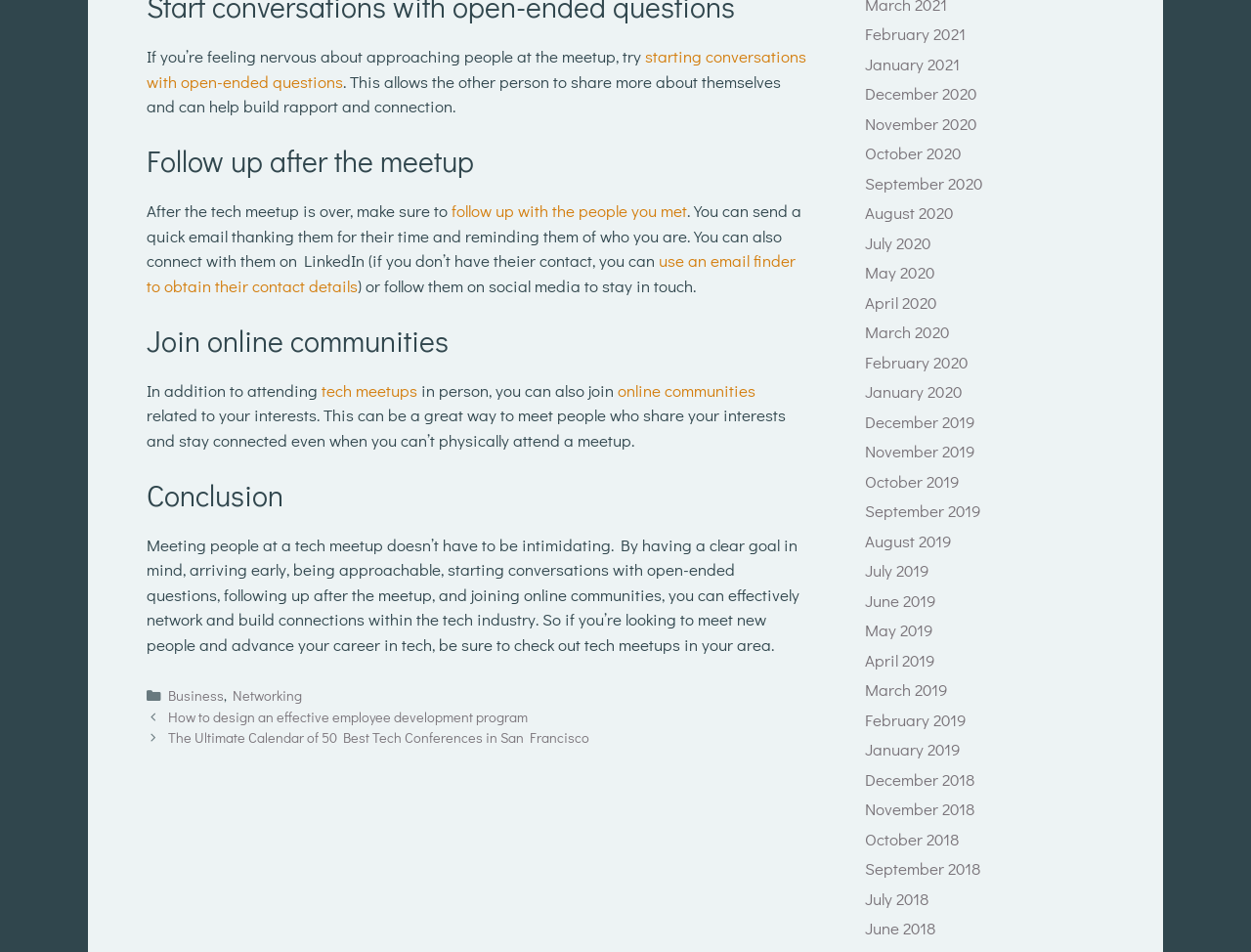Locate the bounding box coordinates of the clickable area needed to fulfill the instruction: "Click on 'start conversations with open-ended questions'".

[0.117, 0.047, 0.645, 0.097]